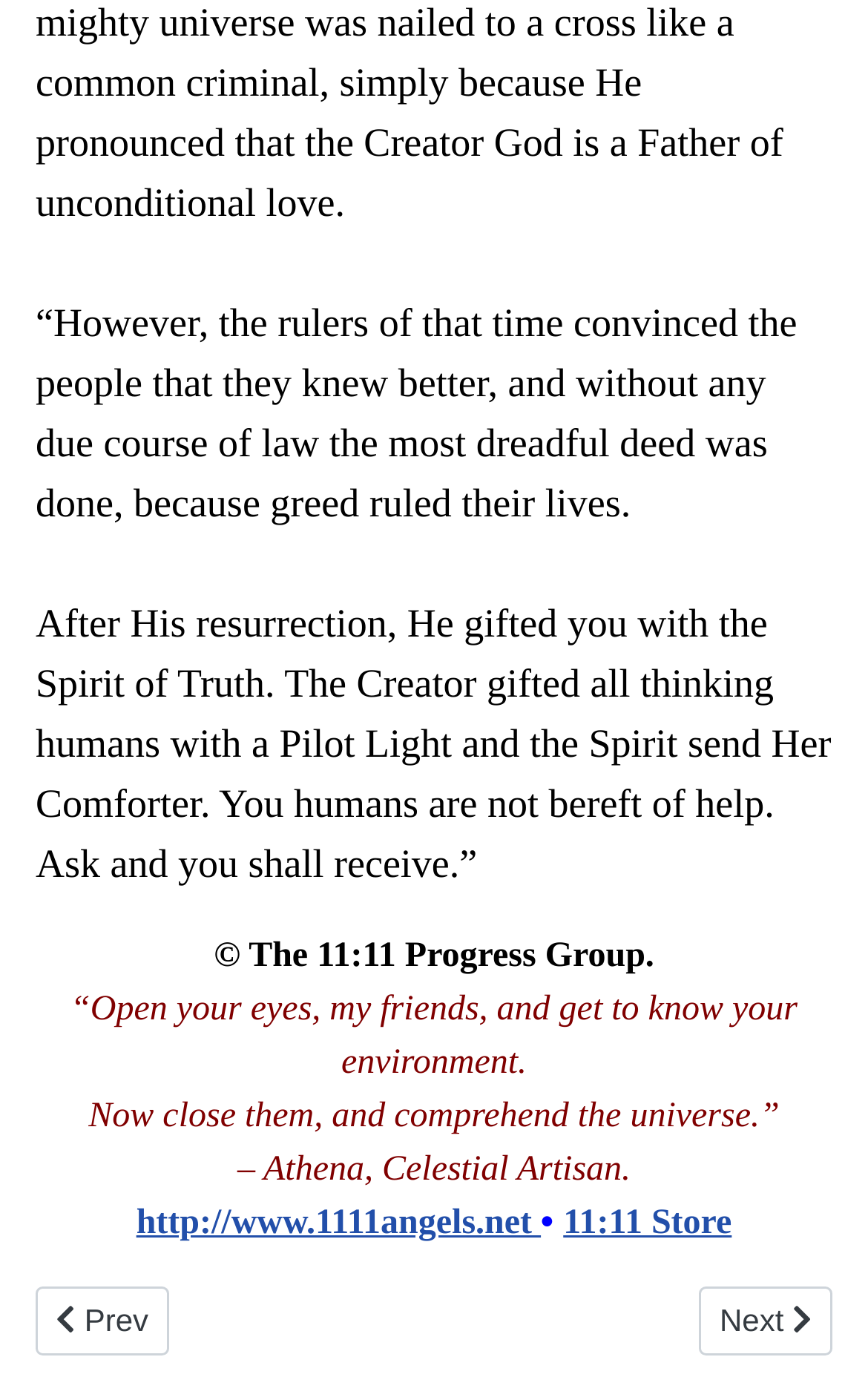Mark the bounding box of the element that matches the following description: "11:11 Store".

[0.649, 0.861, 0.843, 0.888]